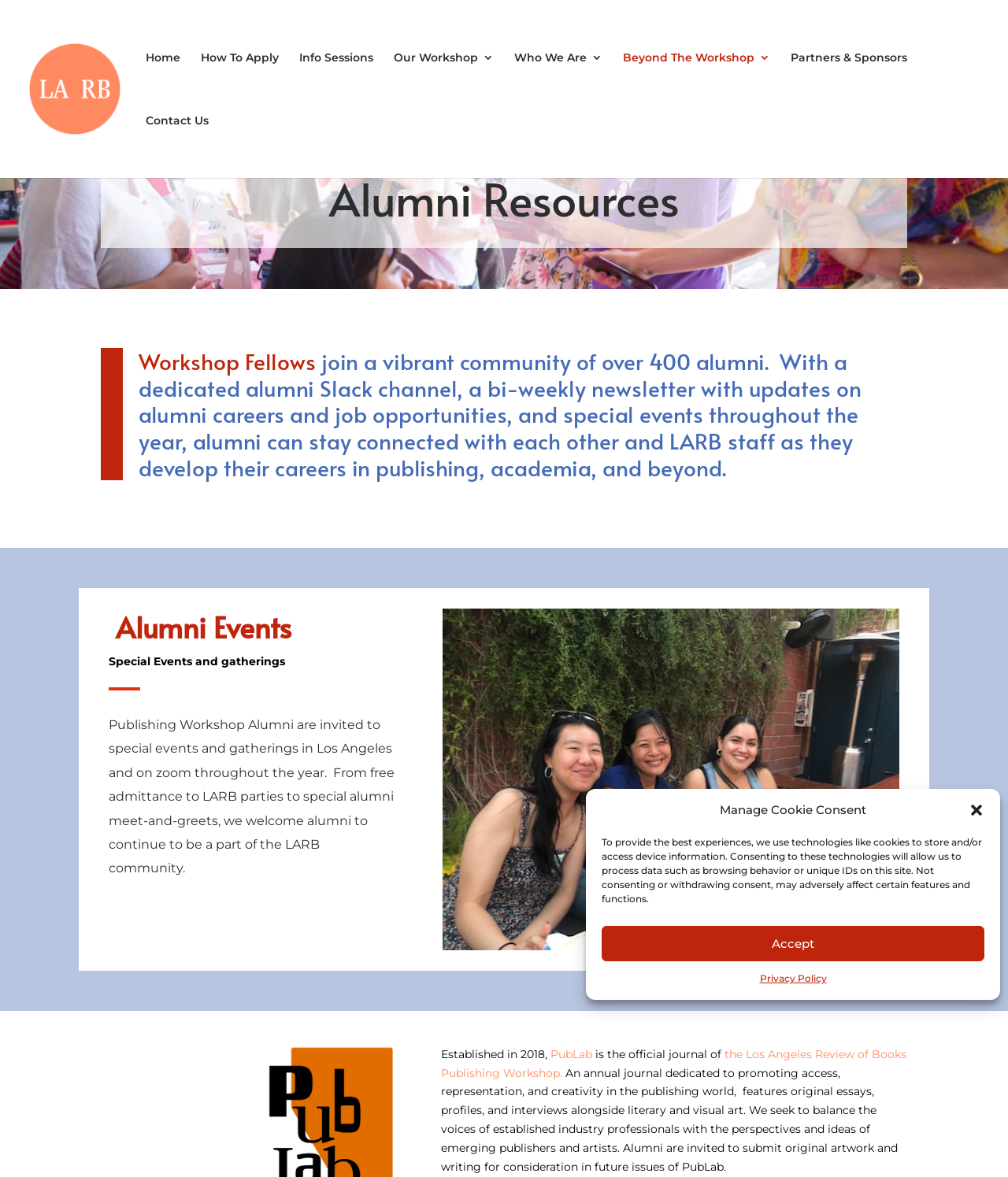Answer the question below using just one word or a short phrase: 
What is the purpose of PubLab?

Promoting access, representation, and creativity in publishing